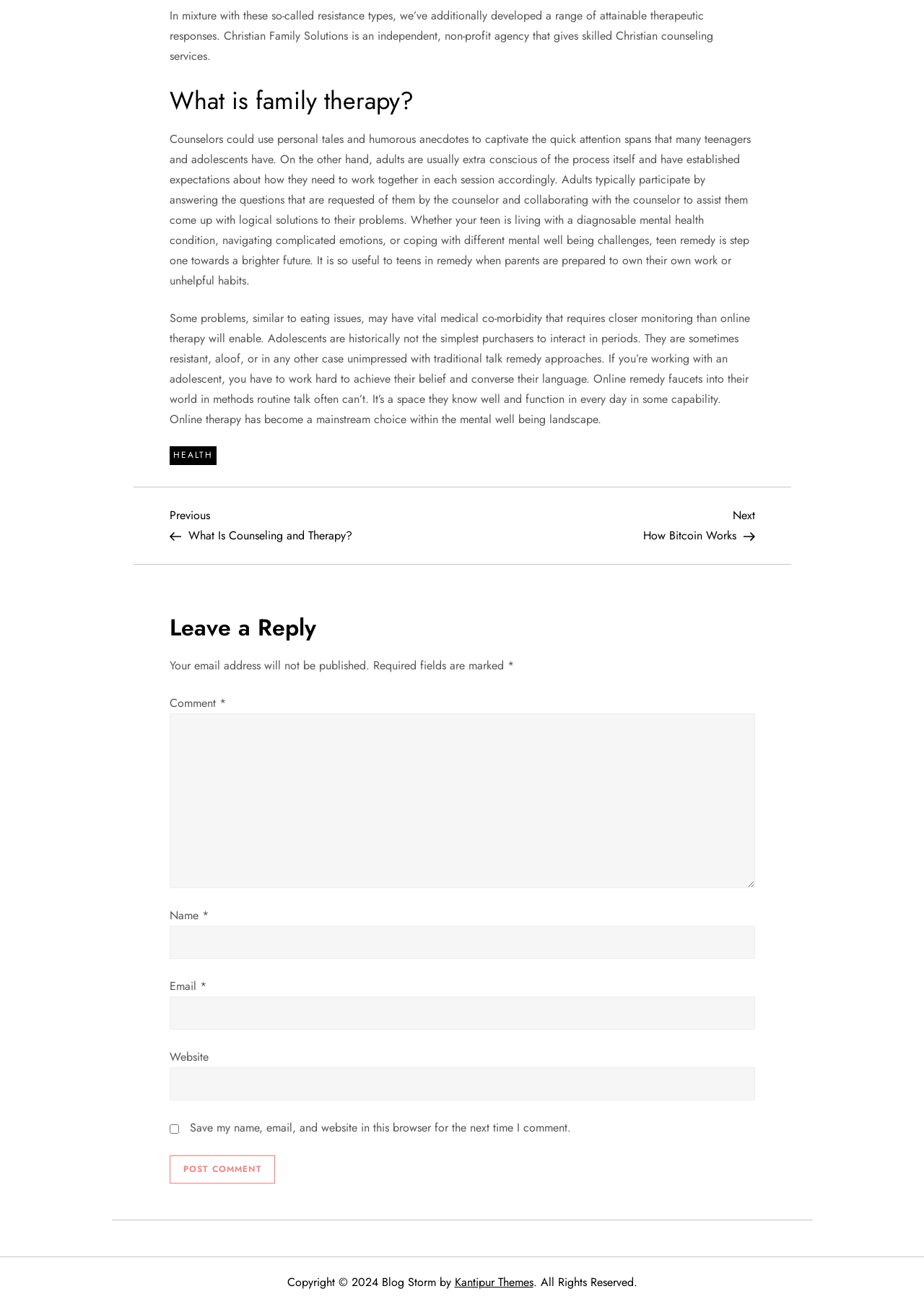Utilize the details in the image to thoroughly answer the following question: What is the purpose of online therapy?

The purpose of online therapy can be inferred from the text, which states that online therapy taps into the world of adolescents in ways that traditional talk therapy cannot, making it an effective way to engage them.